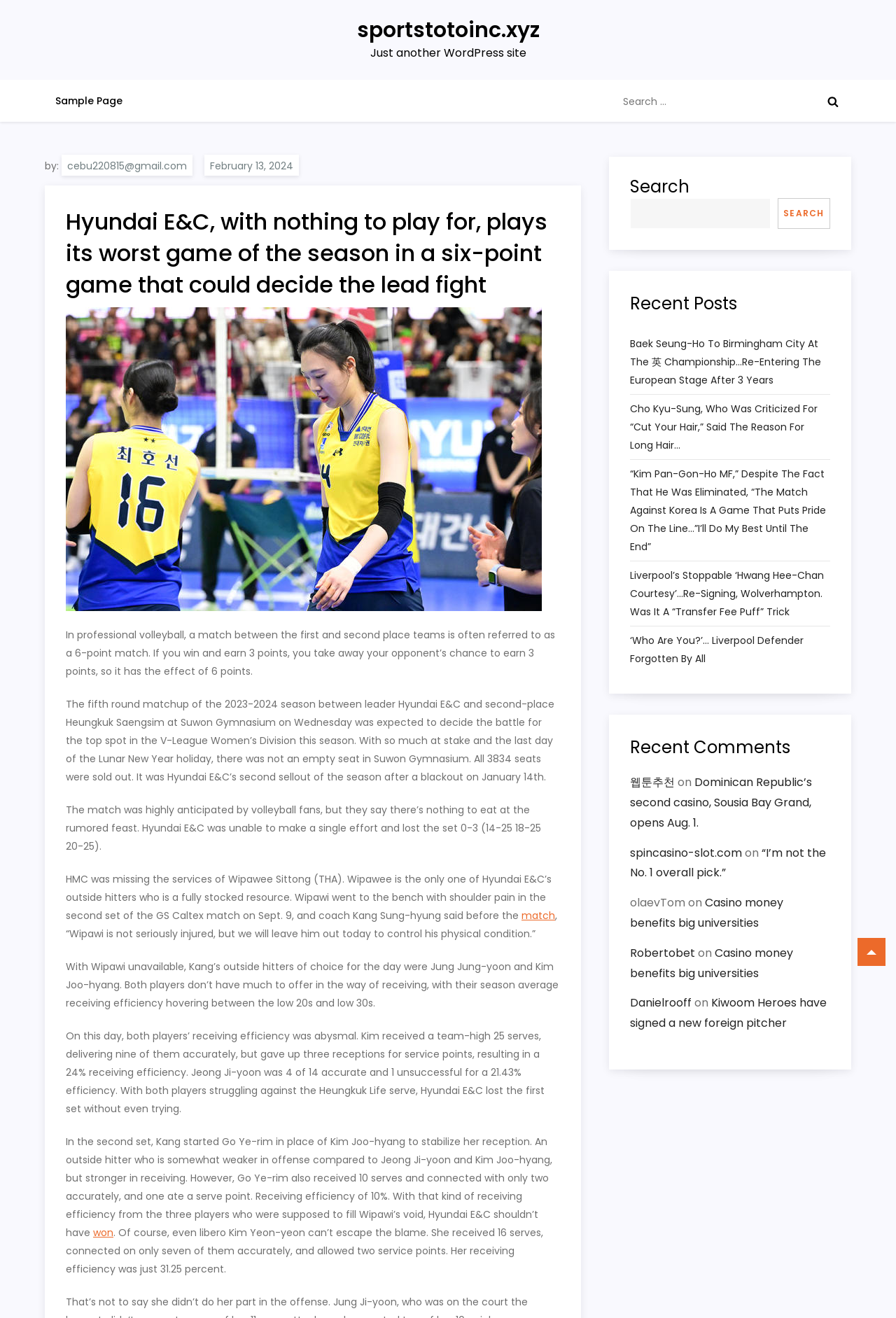Please provide the bounding box coordinates for the element that needs to be clicked to perform the following instruction: "Click the button to search". The coordinates should be given as four float numbers between 0 and 1, i.e., [left, top, right, bottom].

[0.909, 0.061, 0.95, 0.093]